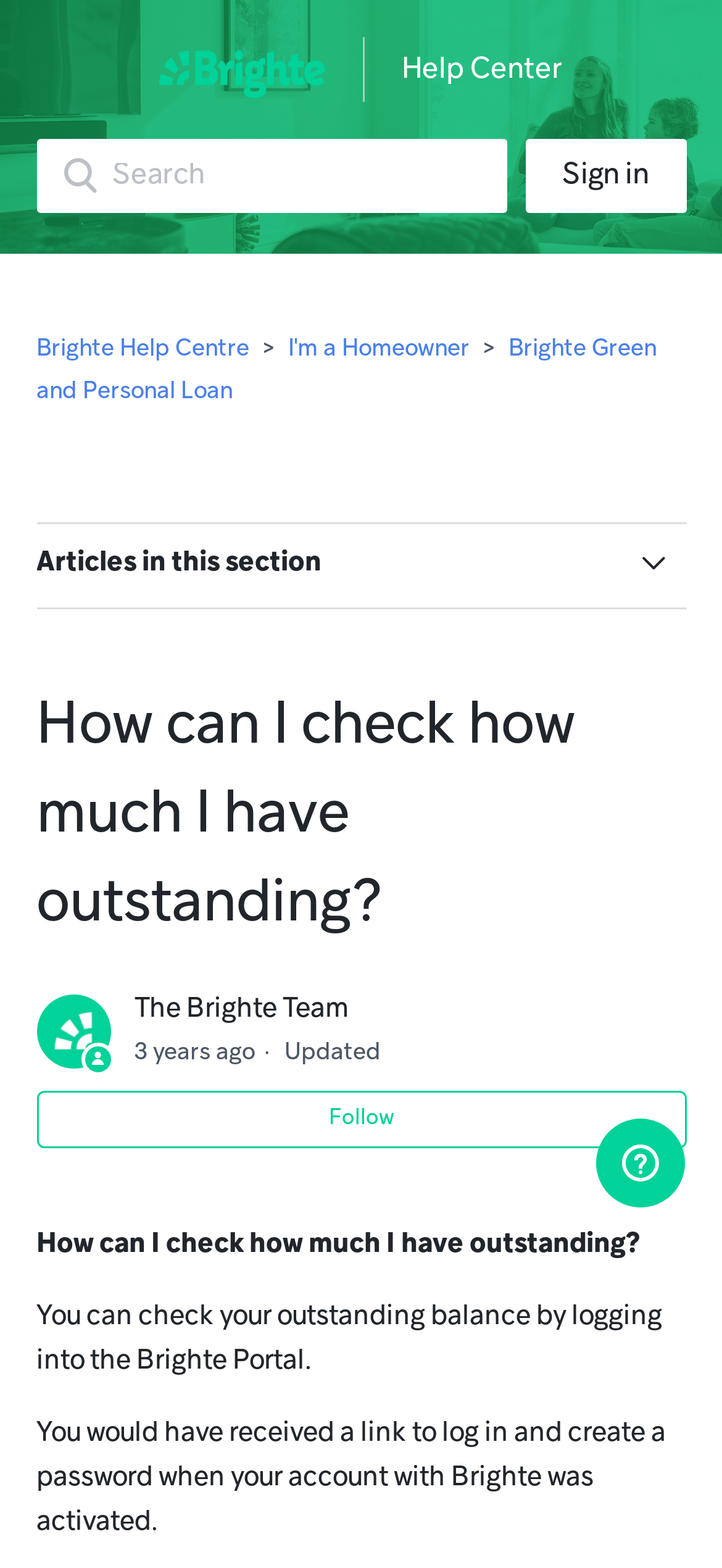Can you specify the bounding box coordinates of the area that needs to be clicked to fulfill the following instruction: "Go to Brighte Help Centre home page"?

[0.221, 0.027, 0.451, 0.062]